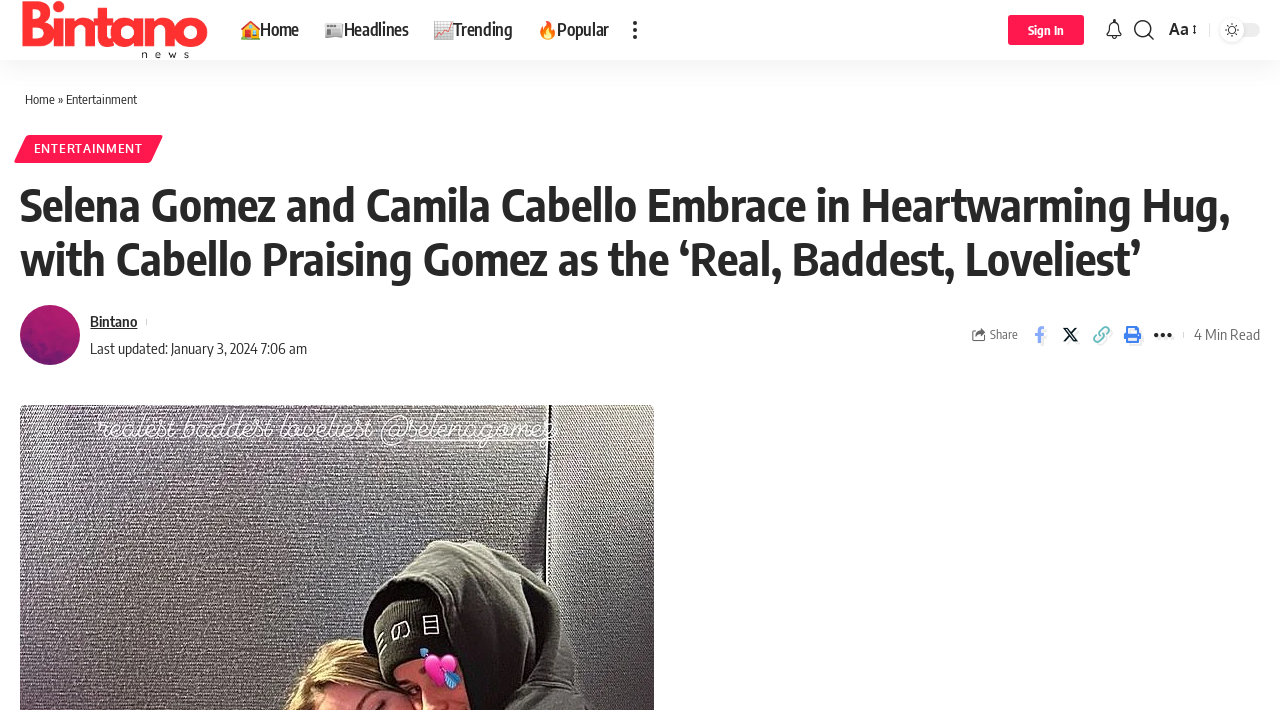Kindly determine the bounding box coordinates for the clickable area to achieve the given instruction: "Sign in to the website".

[0.788, 0.021, 0.847, 0.063]